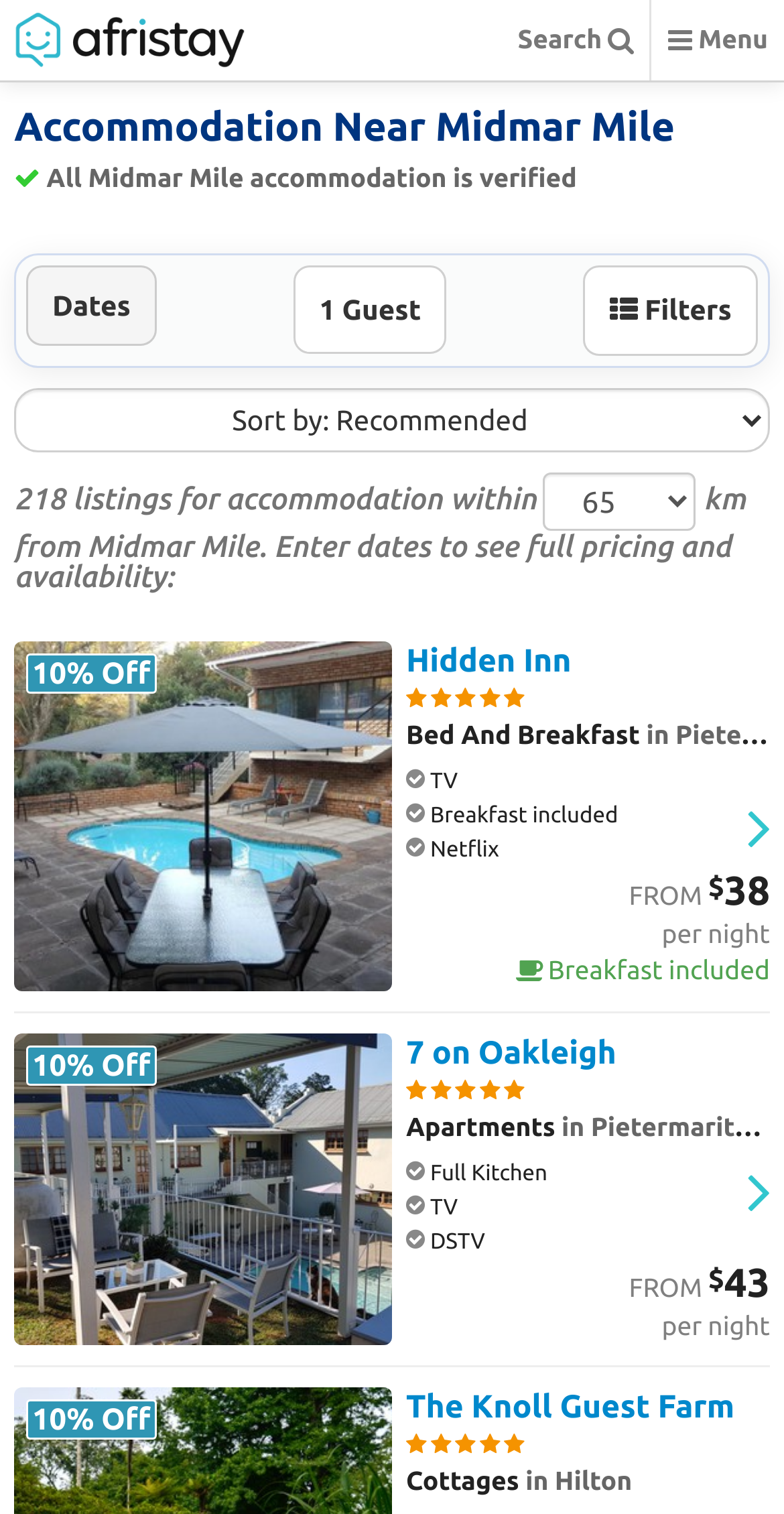Determine the bounding box coordinates for the area that should be clicked to carry out the following instruction: "Search for accommodation".

[0.64, 0.0, 0.829, 0.053]